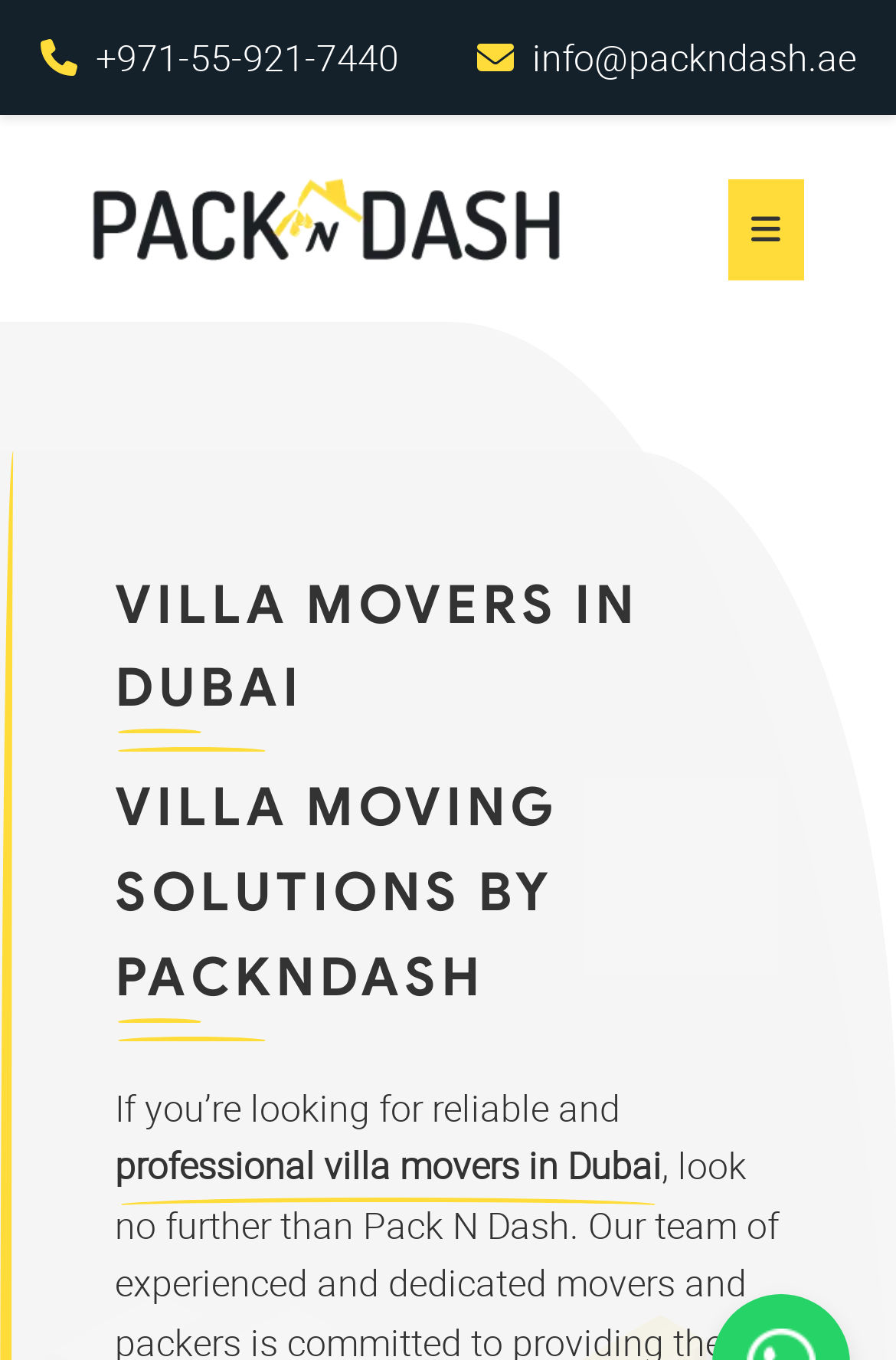What is the tone of the webpage's content?
Please provide a single word or phrase based on the screenshot.

Professional